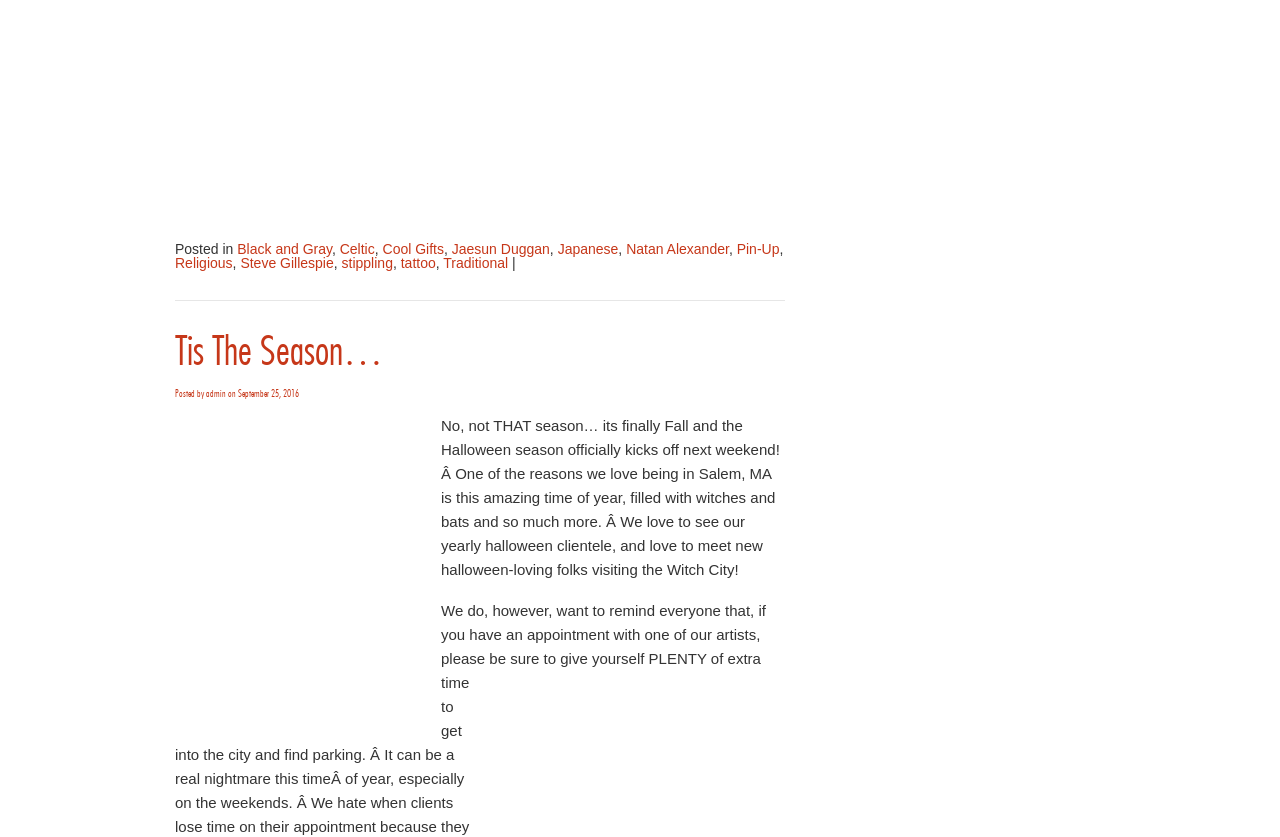Please predict the bounding box coordinates (top-left x, top-left y, bottom-right x, bottom-right y) for the UI element in the screenshot that fits the description: Pin-Up

[0.576, 0.288, 0.609, 0.307]